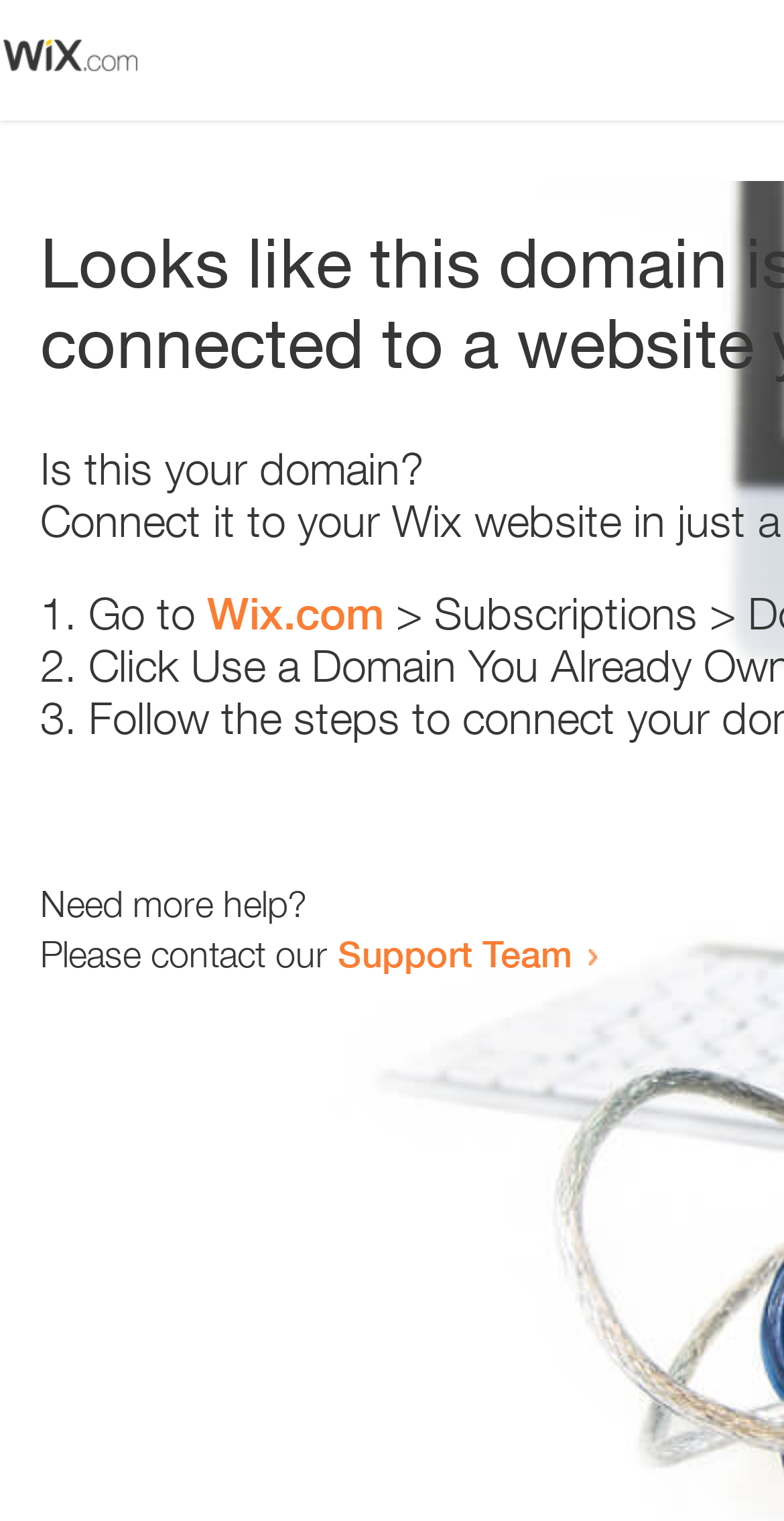Provide the bounding box coordinates of the UI element that matches the description: "Wix.com".

[0.264, 0.386, 0.49, 0.42]